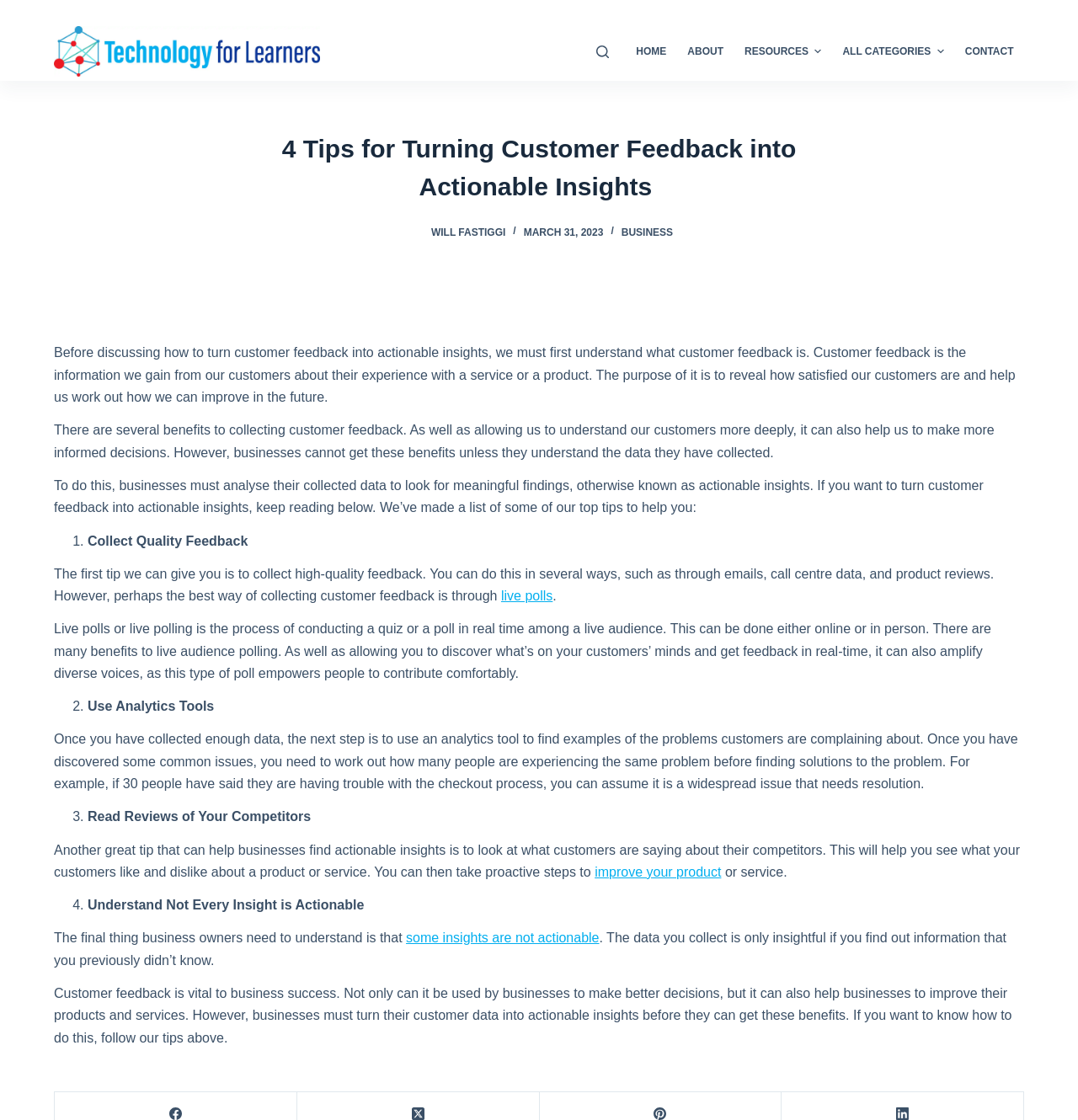Determine the bounding box coordinates for the area you should click to complete the following instruction: "Click the 'Skip to content' link".

[0.0, 0.0, 0.031, 0.015]